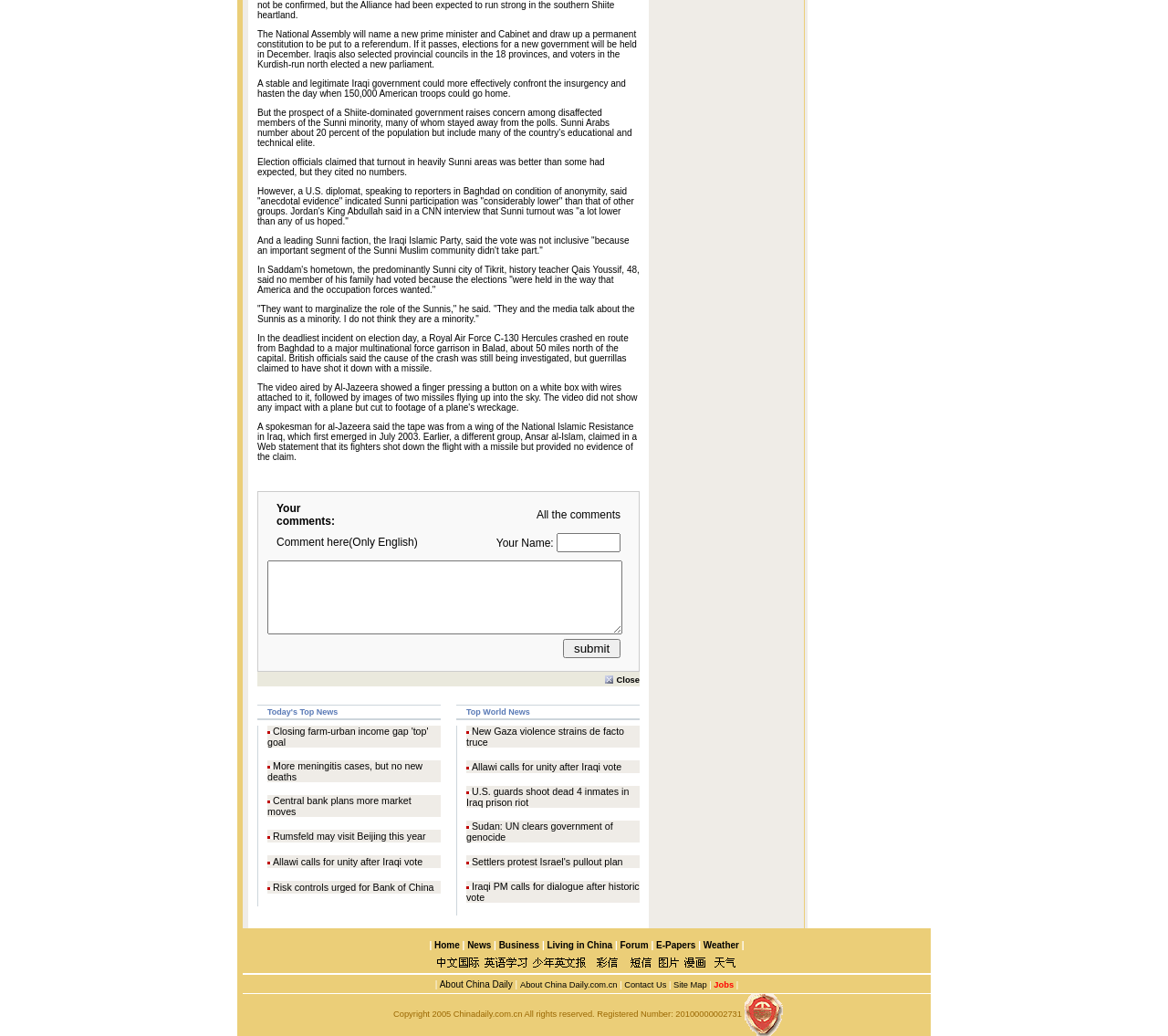Using details from the image, please answer the following question comprehensively:
What is the function of the 'submit' button?

The function of the 'submit' button is to submit a user's comment, which is indicated by its placement below the text input field and its label.